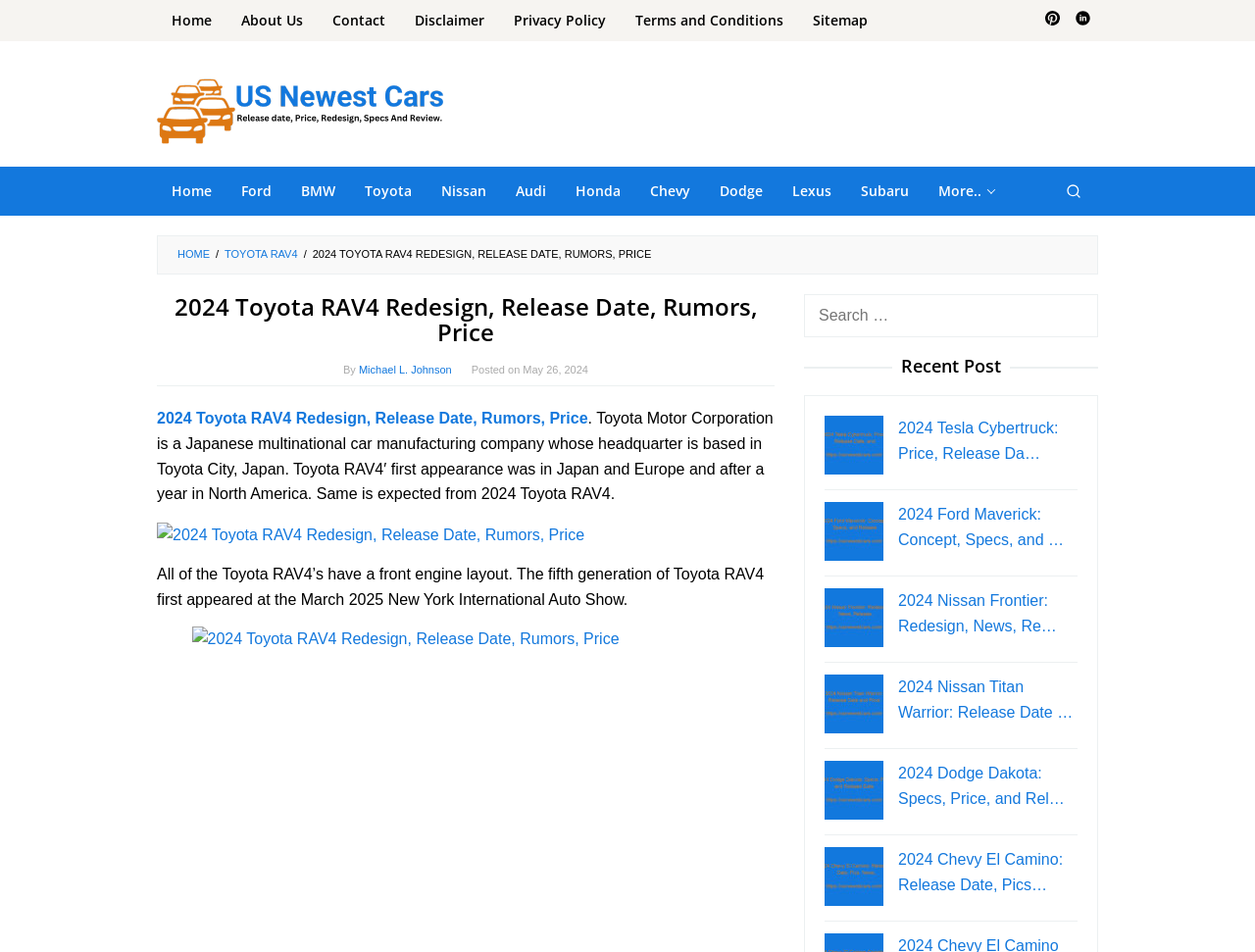Identify the title of the webpage and provide its text content.

2024 Toyota RAV4 Redesign, Release Date, Rumors, Price